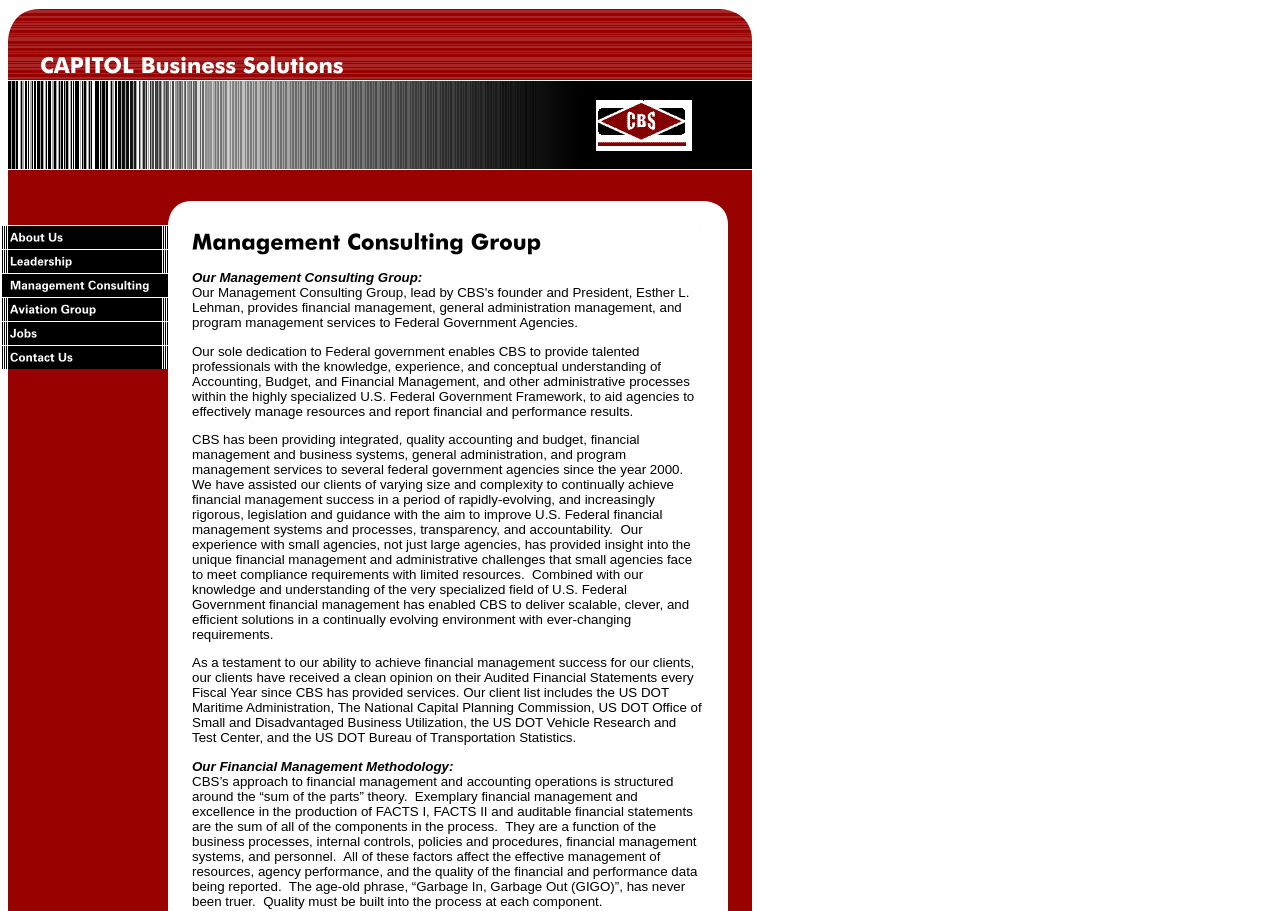What is the result of CBS's services?
Refer to the screenshot and respond with a concise word or phrase.

Clean opinion on audited financial statements